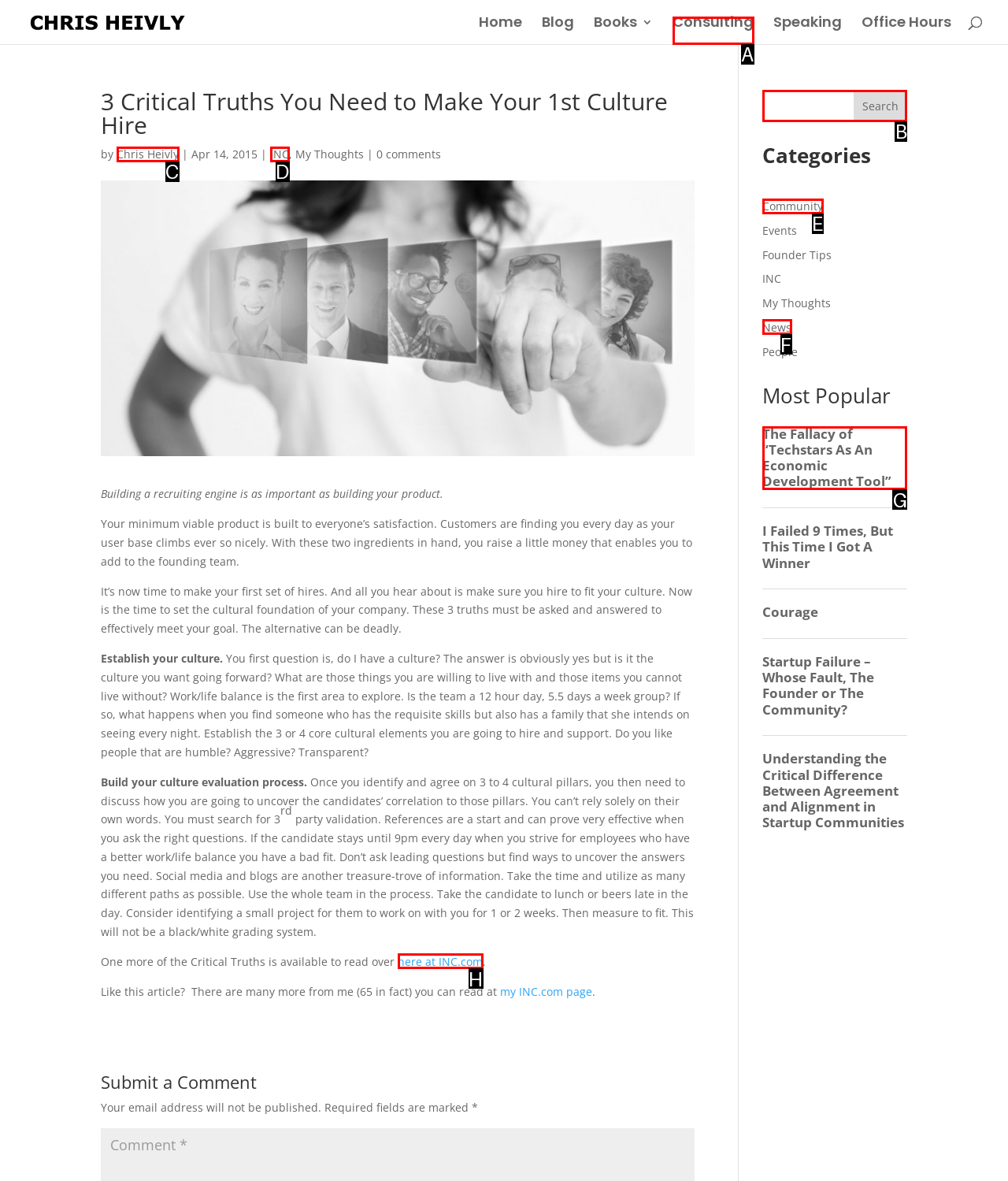Choose the HTML element that best fits the given description: here at INC.com. Answer by stating the letter of the option.

H